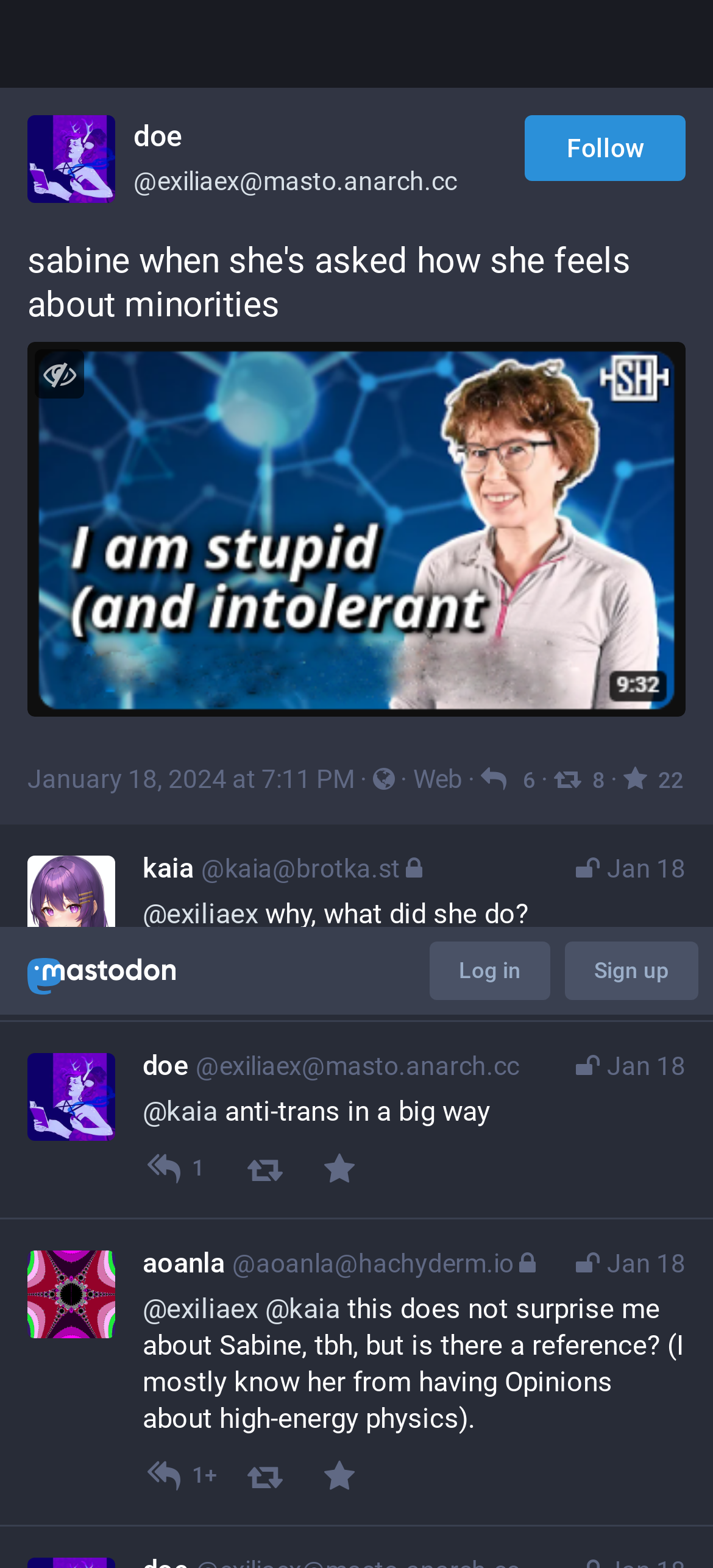What is the username of the author of the latest post?
Could you please answer the question thoroughly and with as much detail as possible?

I looked for the latest post by checking the timestamps of the posts, and the latest post has a timestamp of January 18, 2024 at 7:48 PM. The username associated with this post is kaia@kaia@brotka.st, so the answer is kaia.